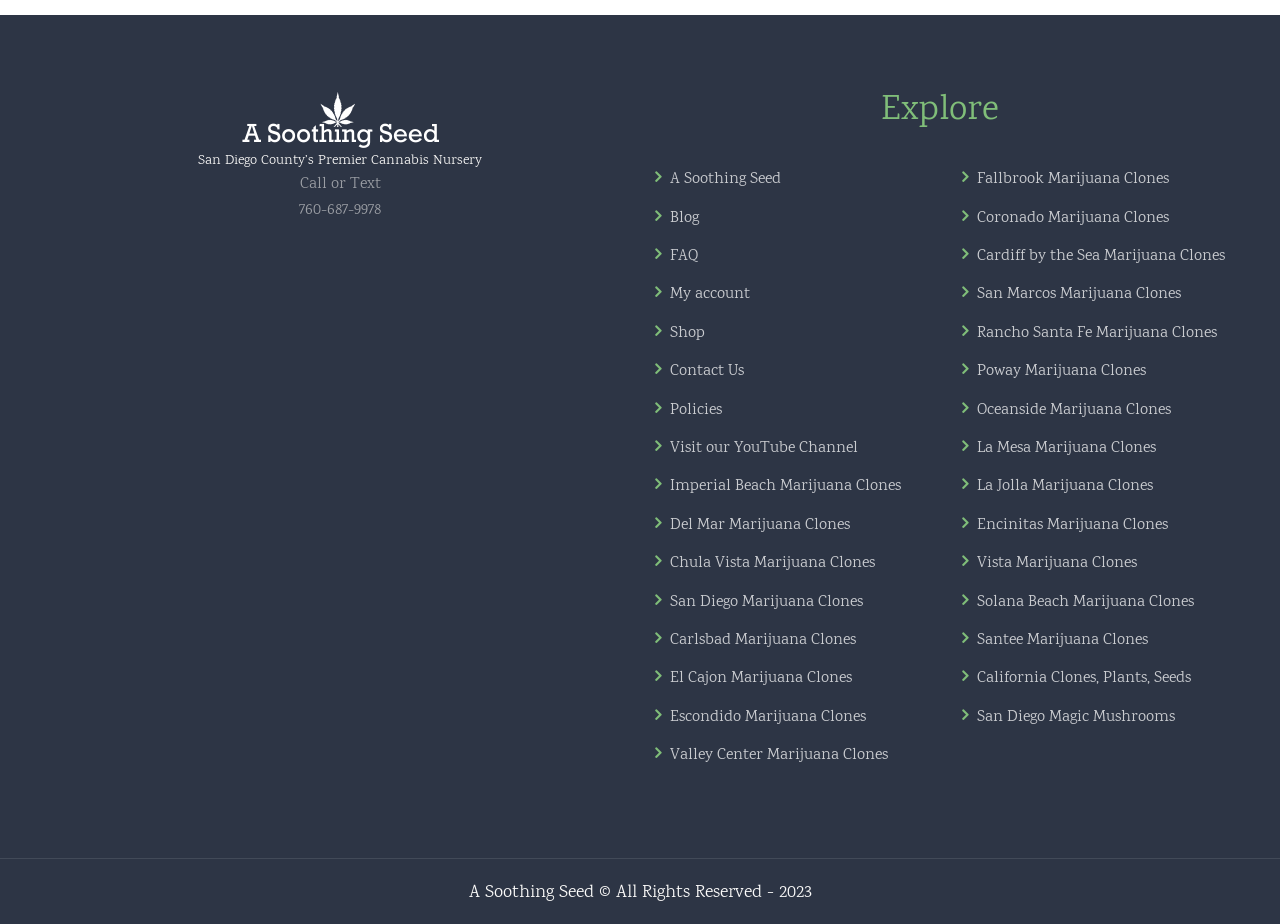Show the bounding box coordinates of the region that should be clicked to follow the instruction: "Call or text the provided phone number."

[0.234, 0.215, 0.298, 0.24]